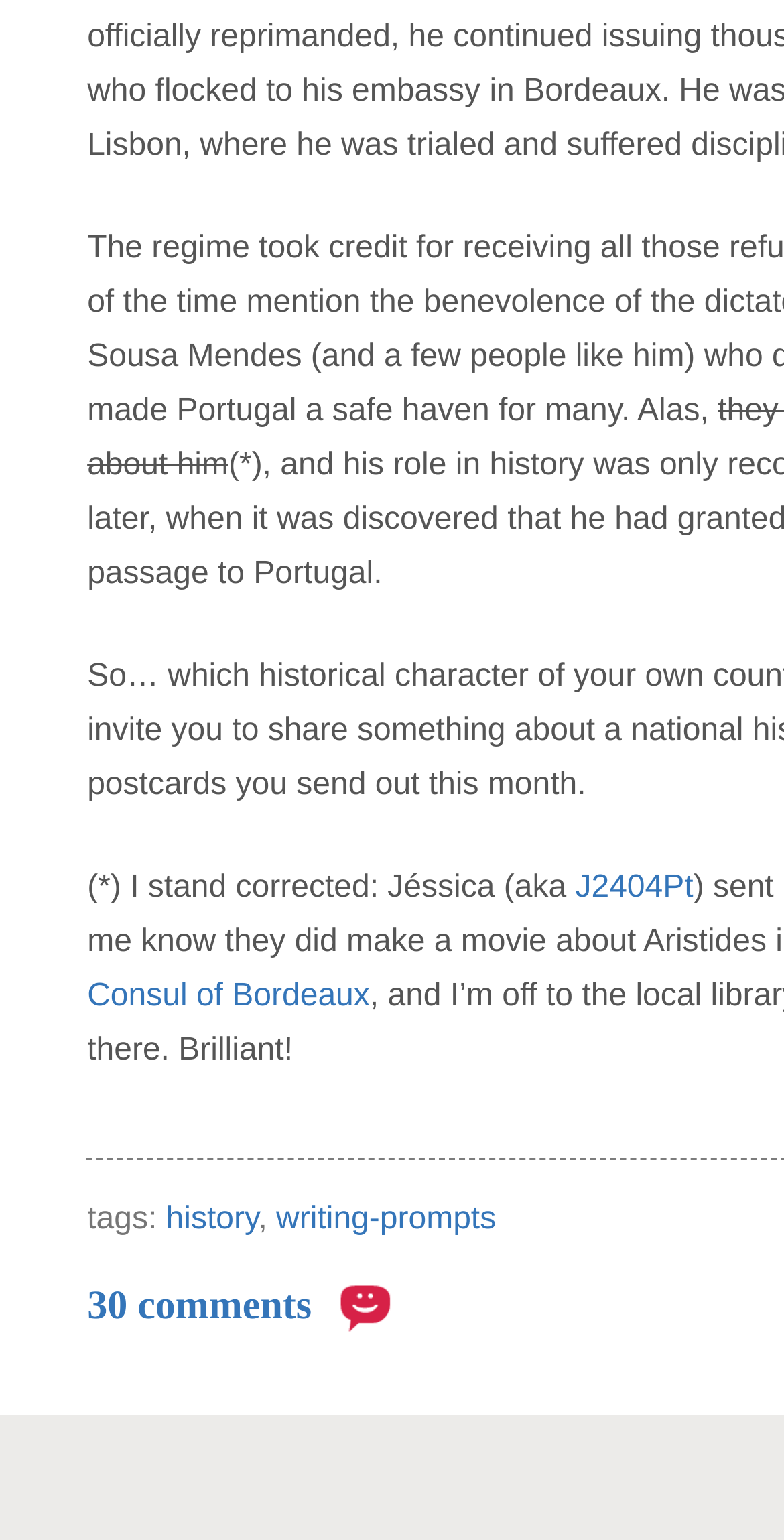Give a concise answer of one word or phrase to the question: 
How many comments are there?

30